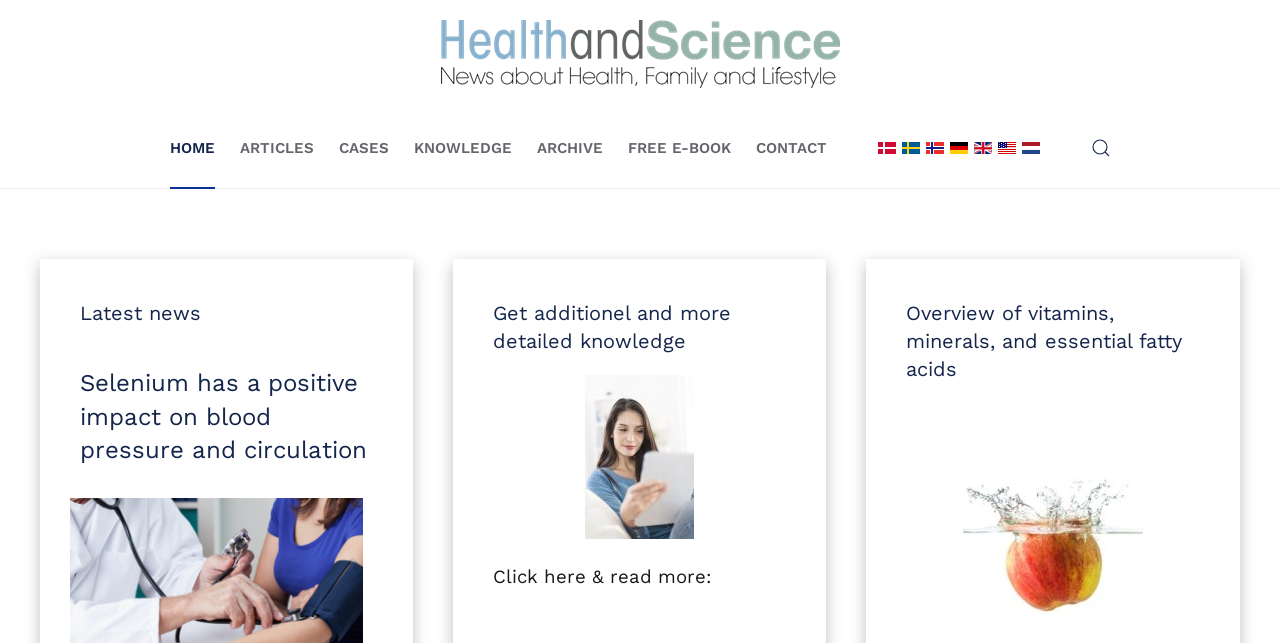Give a full account of the webpage's elements and their arrangement.

The webpage is about health, family, and lifestyle news. At the top left, there is a link to "Skip to main content". Next to it, there is a link to "Back to home". A navigation menu follows, with links to "HOME", "ARTICLES", "CASES", and a dropdown menu for "KNOWLEDGE". There are also links to "ARCHIVE", "FREE E-BOOK", and "CONTACT" with a dropdown menu.

Below the navigation menu, there are language options, including "Dansk", "Svenska (Sverige)", "Norsk bokmål (Norge)", "German", "English (UK)", "English (US)", and "Dutch", each accompanied by a small flag icon.

On the right side, there is a search button with a magnifying glass icon. Below the language options, there are three main sections. The first section is headed "Latest news" and features an article titled "Selenium has a positive impact on blood pressure and circulation". The second section is headed "Get additional and more detailed knowledge" and includes an image related to knowledge and a call-to-action to "Click here & read more:". The third section is headed "Overview of vitamins, minerals, and essential fatty acids" and features a large image related to the topic.